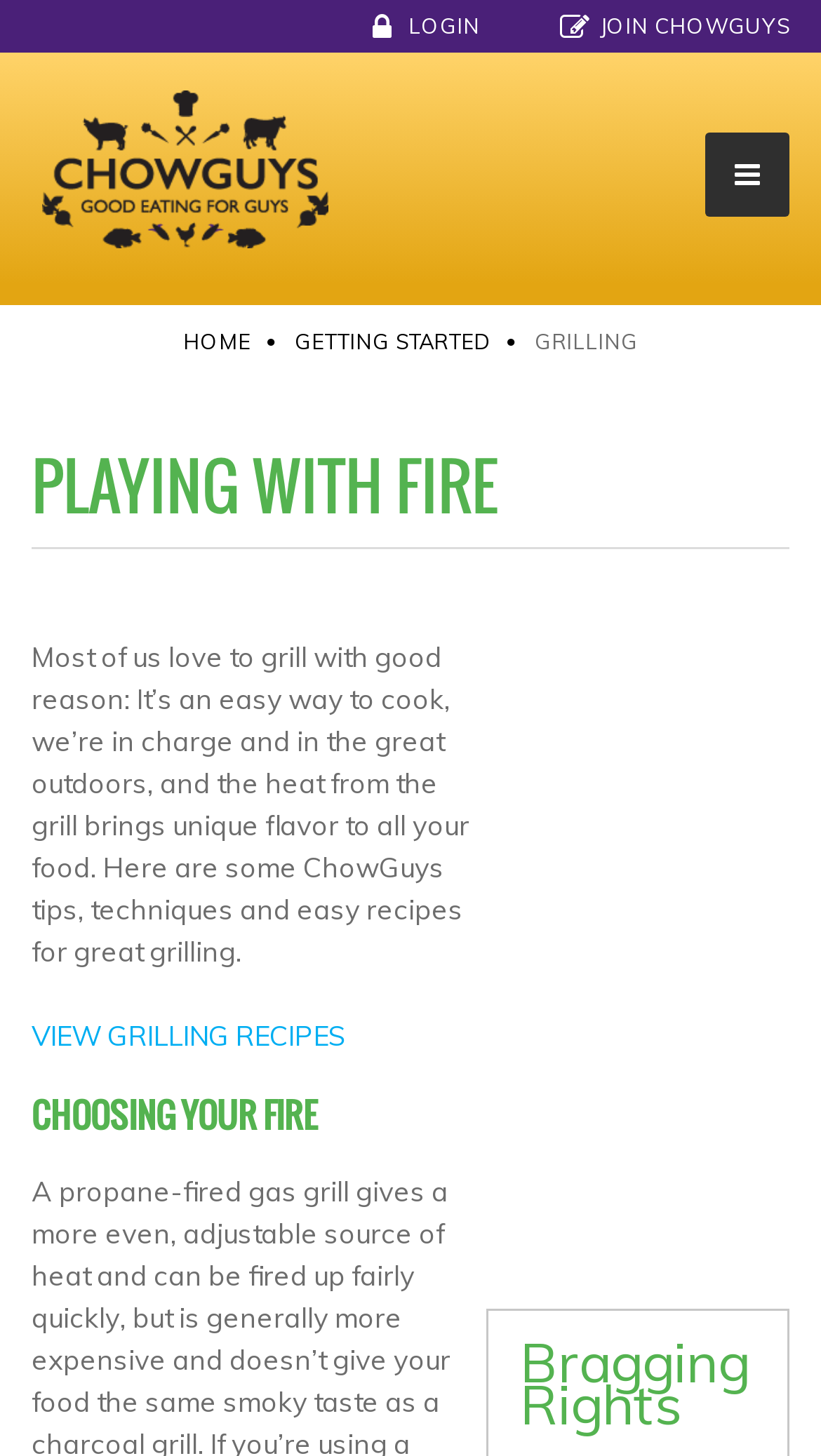Determine the main headline from the webpage and extract its text.

PLAYING WITH FIRE